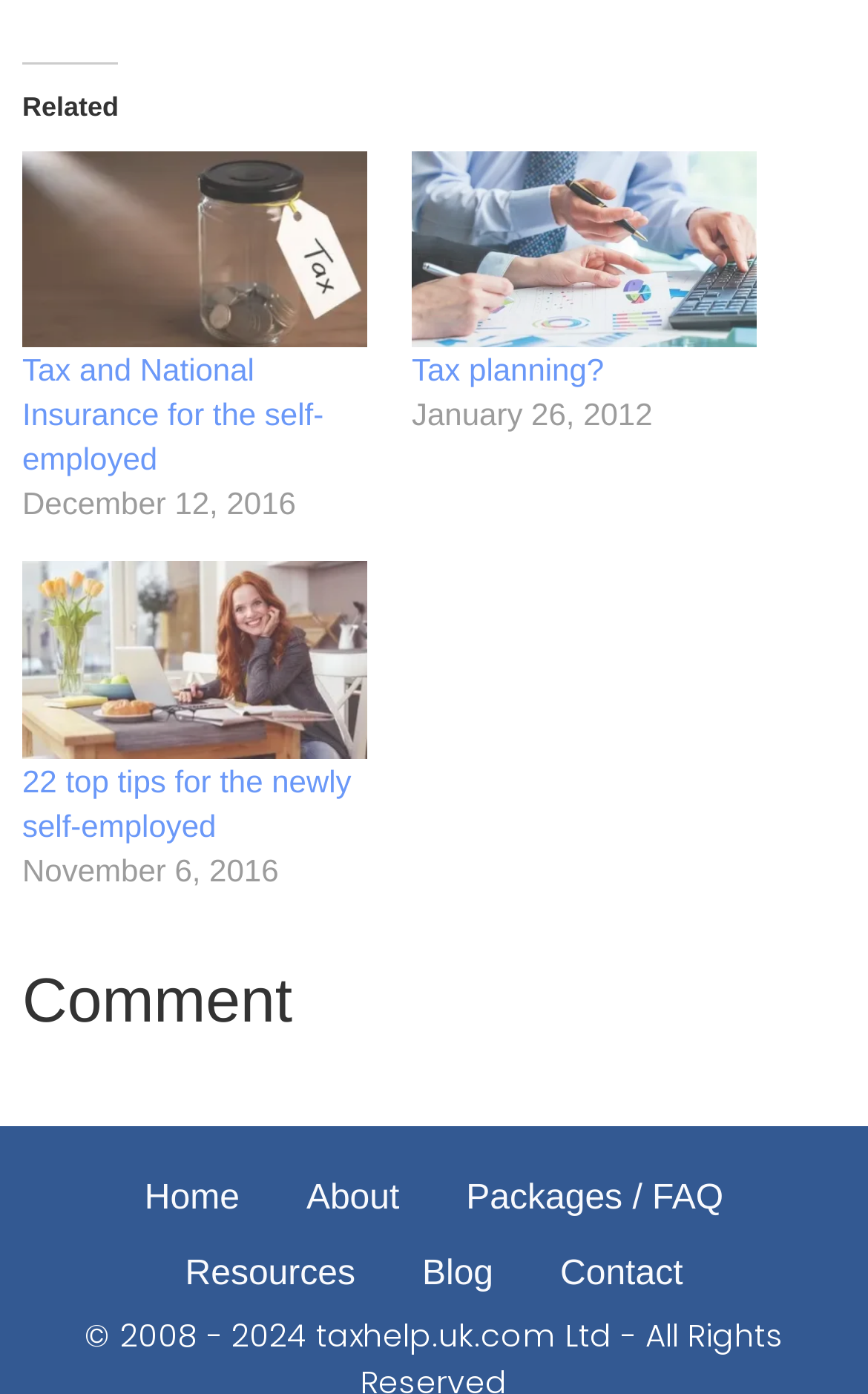What is the purpose of the iframe at the bottom of the page?
Please ensure your answer to the question is detailed and covers all necessary aspects.

The iframe at the bottom of the page has a description 'Comment Form', indicating that it is used to allow users to leave comments on the page.